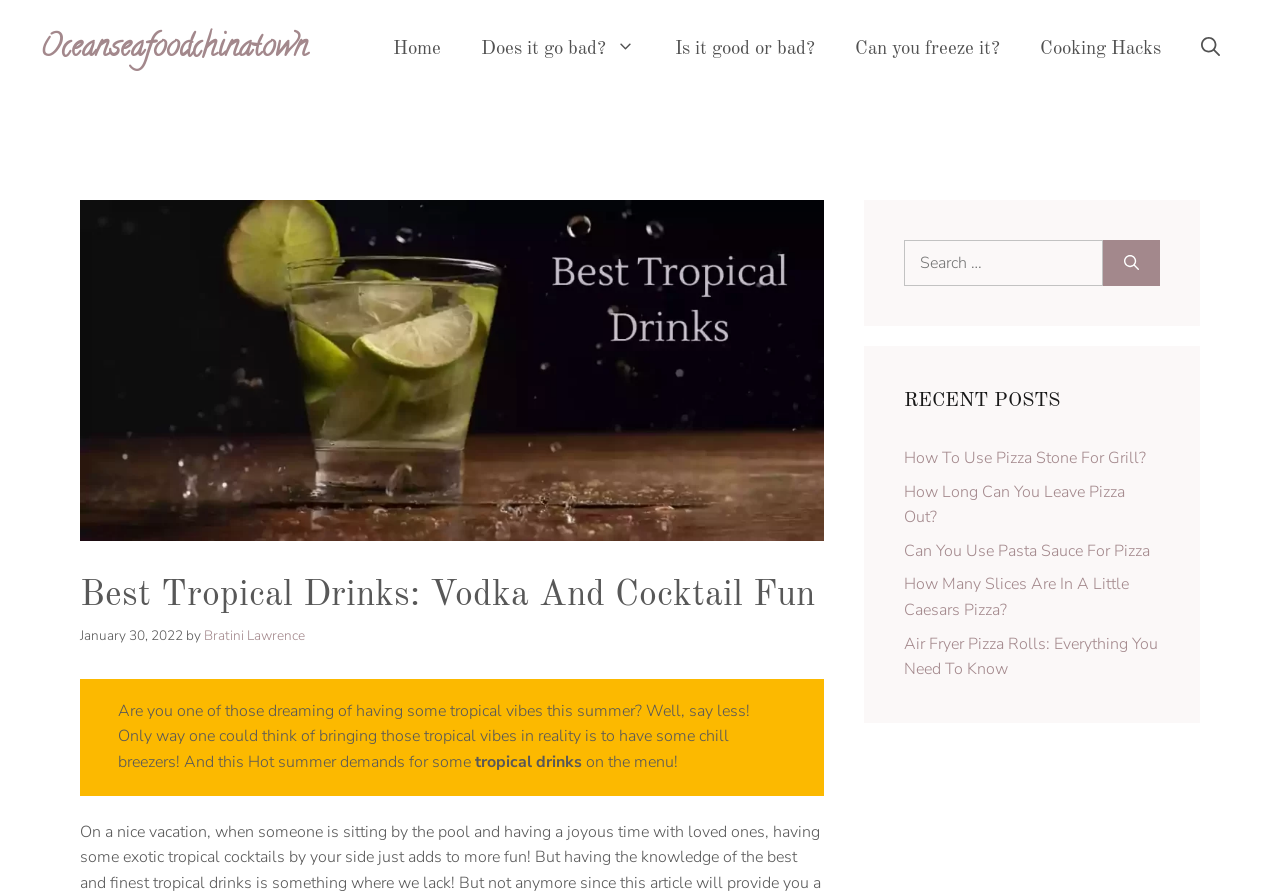Pinpoint the bounding box coordinates of the area that should be clicked to complete the following instruction: "Click on the 'Search' button". The coordinates must be given as four float numbers between 0 and 1, i.e., [left, top, right, bottom].

[0.862, 0.268, 0.906, 0.319]